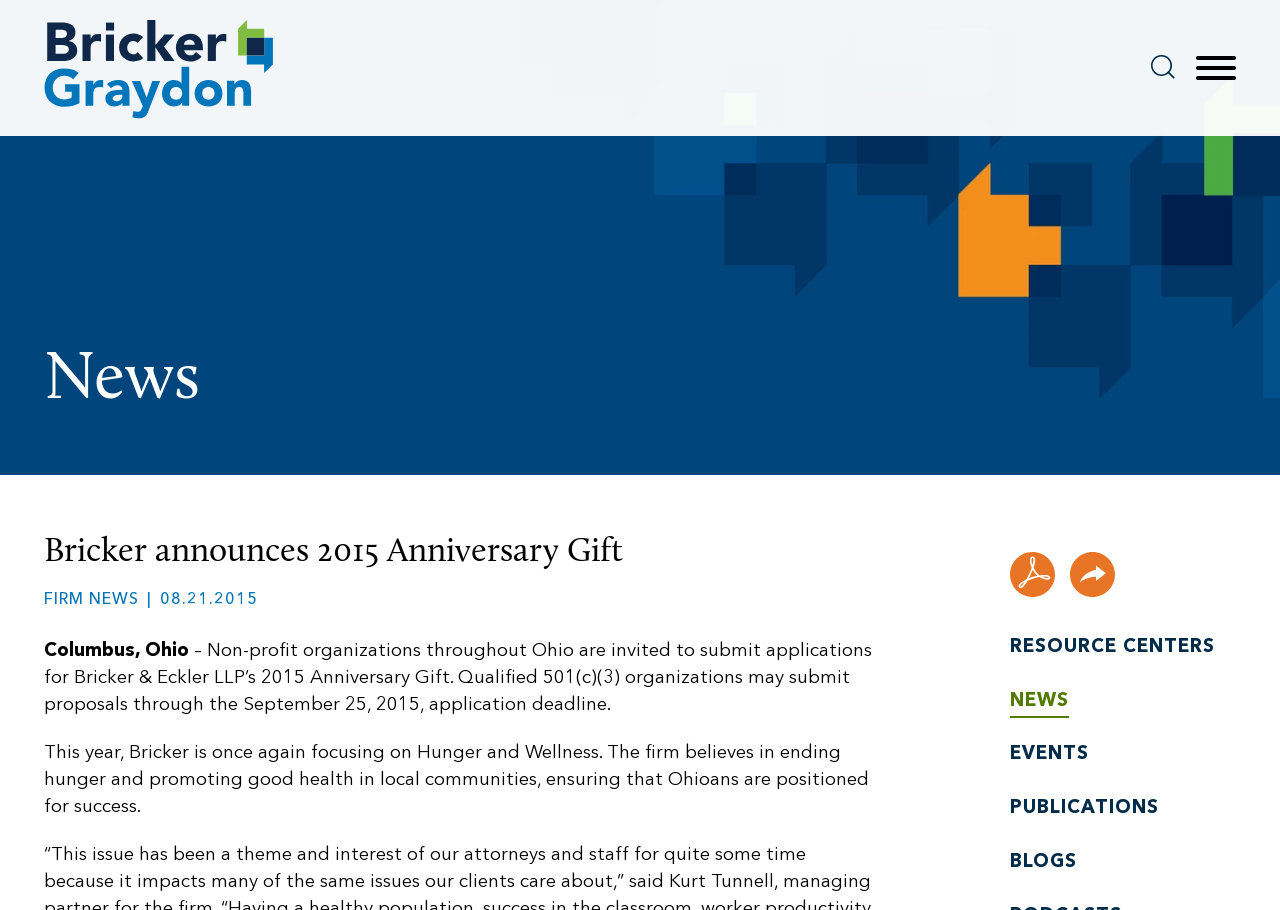What is the date of the news article?
Based on the screenshot, give a detailed explanation to answer the question.

The date of the news article can be found next to the 'FIRM NEWS' heading, which mentions the date as 08.21.2015.